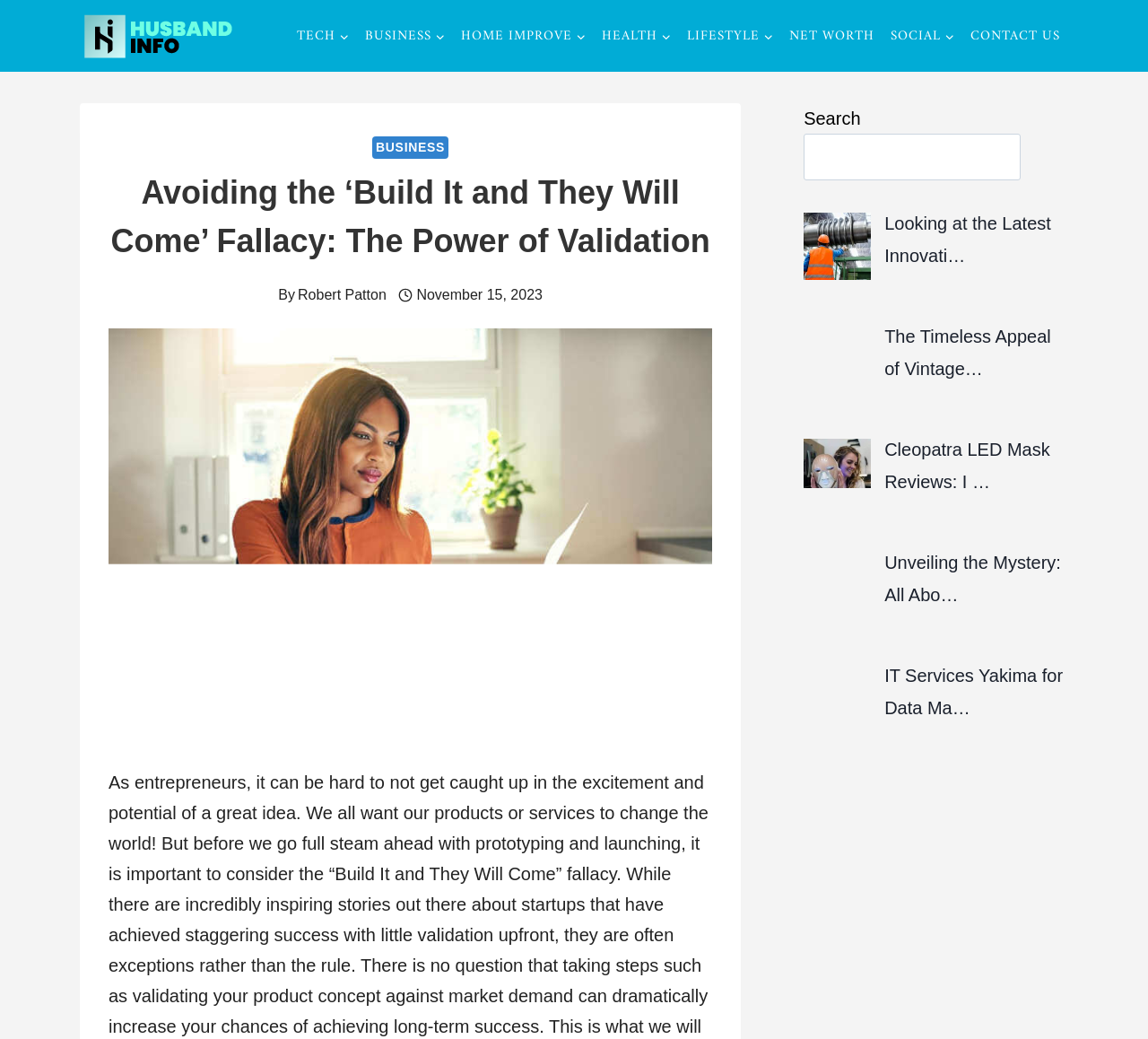Identify the bounding box coordinates of the region that should be clicked to execute the following instruction: "Click on the 'TECH' link".

[0.252, 0.02, 0.311, 0.049]